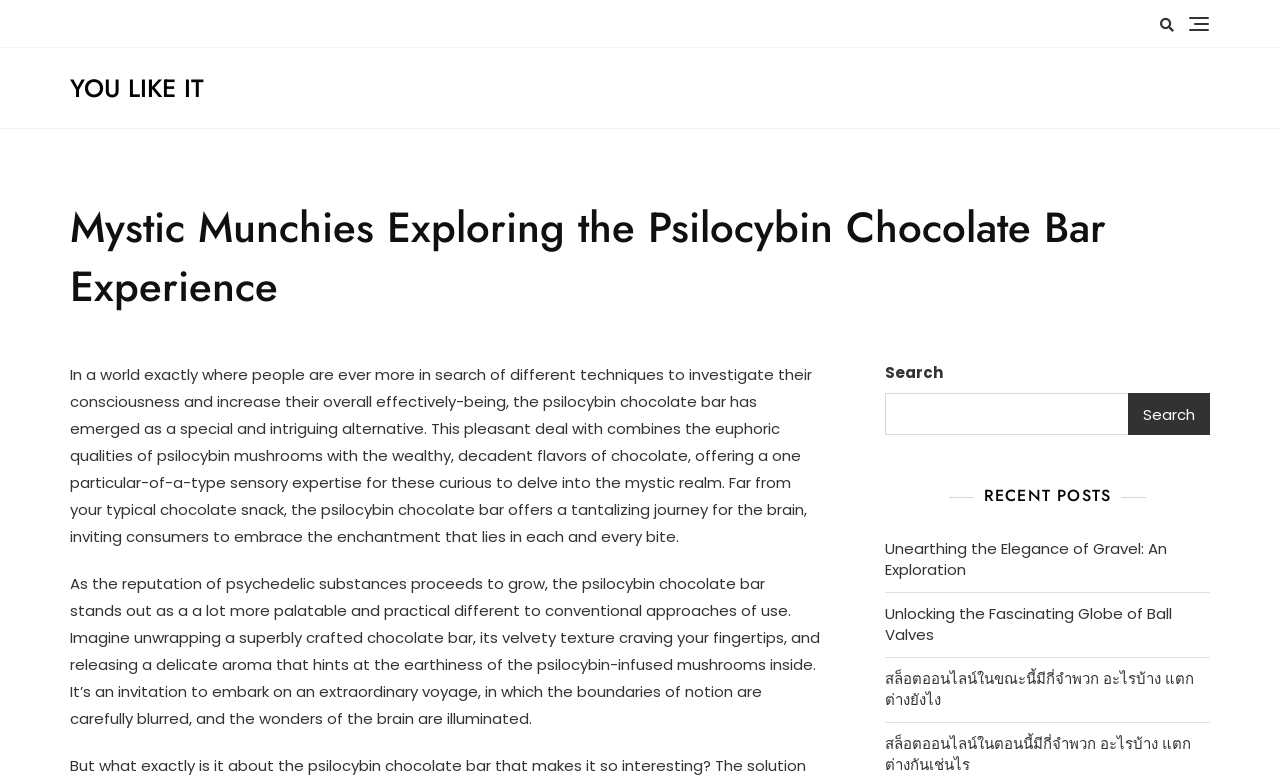Bounding box coordinates are specified in the format (top-left x, top-left y, bottom-right x, bottom-right y). All values are floating point numbers bounded between 0 and 1. Please provide the bounding box coordinate of the region this sentence describes: Get a Free Quote

None